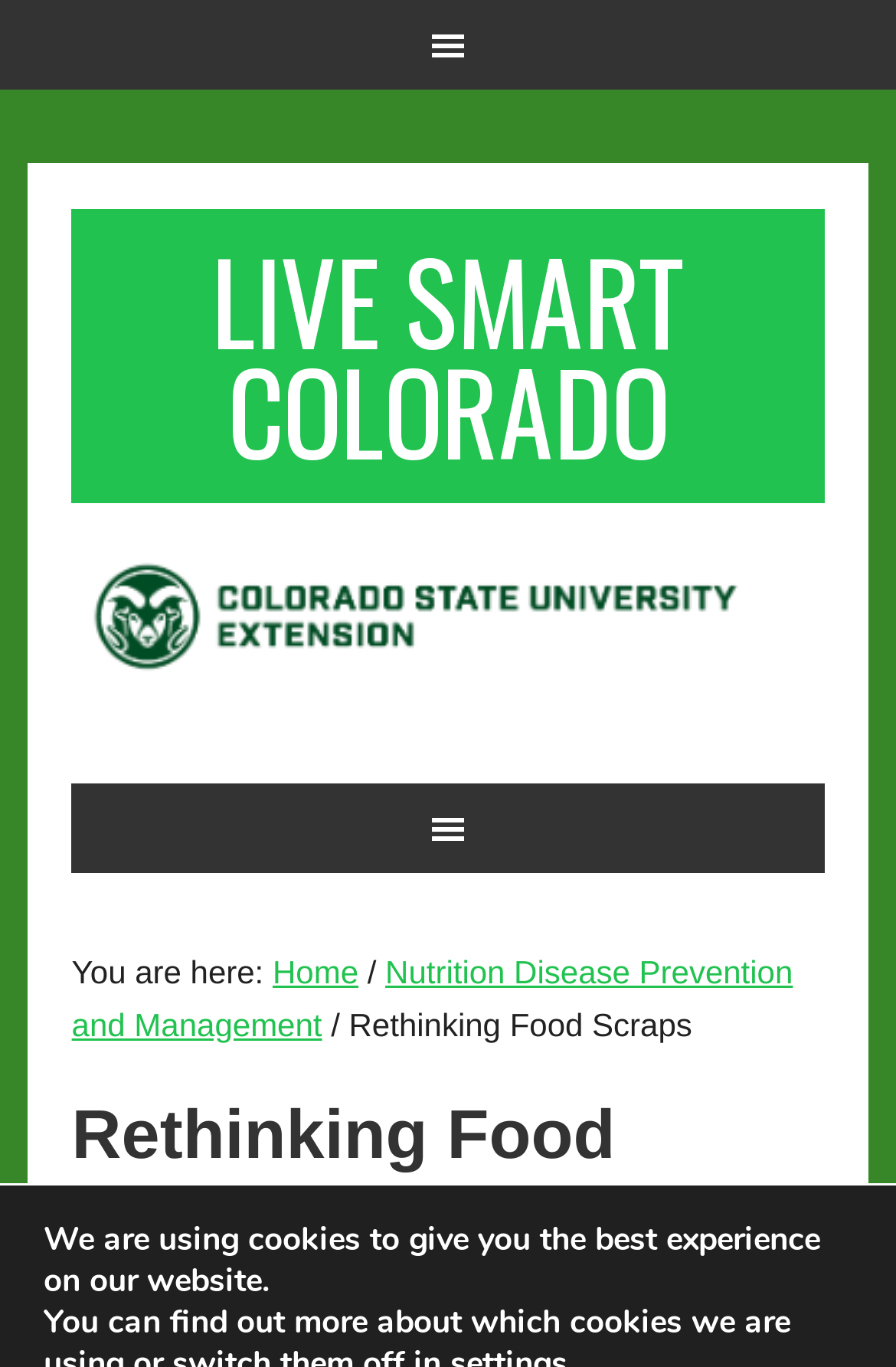Given the element description "Katie Wildgen" in the screenshot, predict the bounding box coordinates of that UI element.

[0.394, 0.953, 0.632, 0.977]